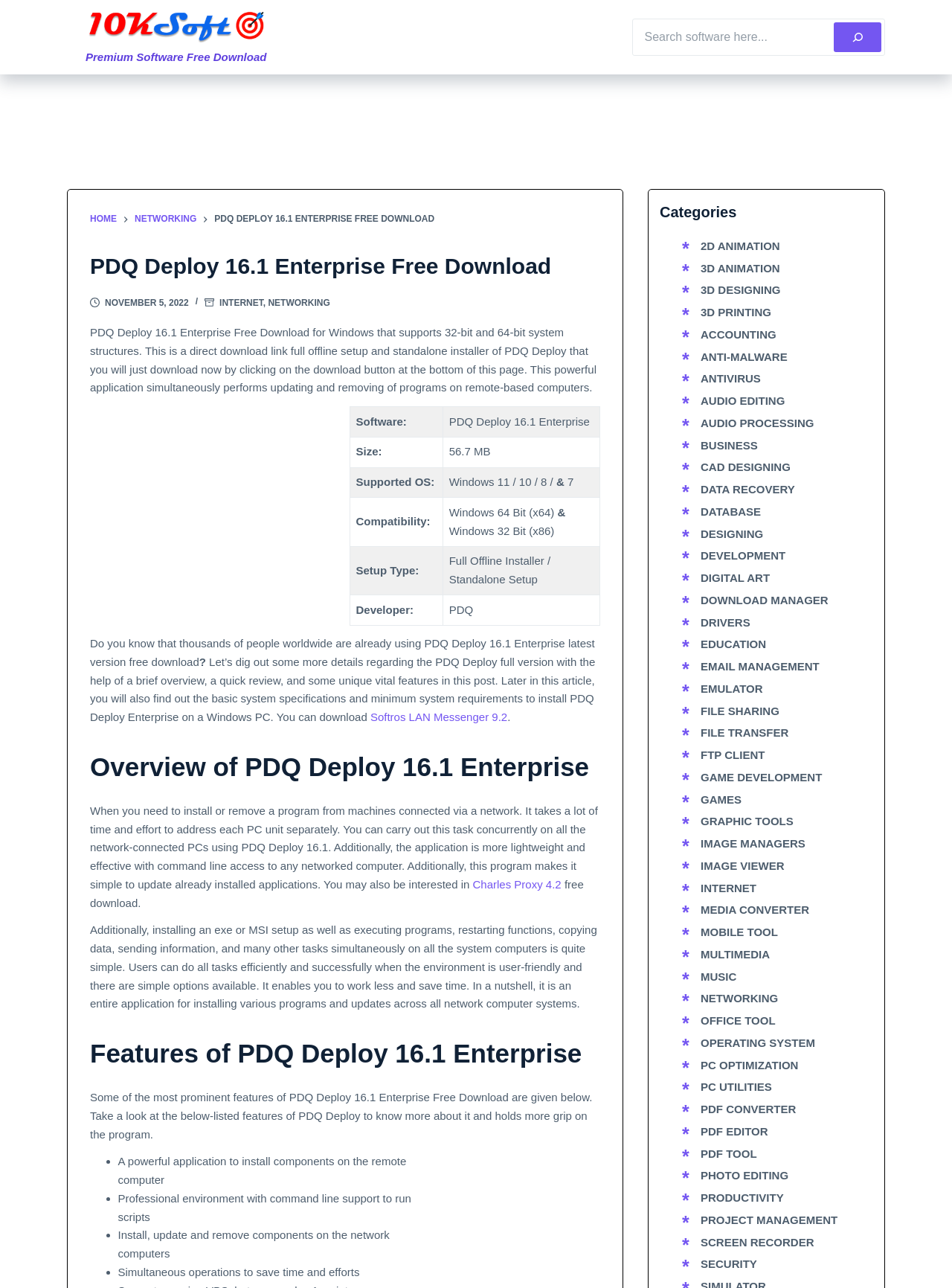Please determine the bounding box coordinates for the UI element described here. Use the format (top-left x, top-left y, bottom-right x, bottom-right y) with values bounded between 0 and 1: parent_node: Premium Software Free Download

[0.09, 0.006, 0.284, 0.035]